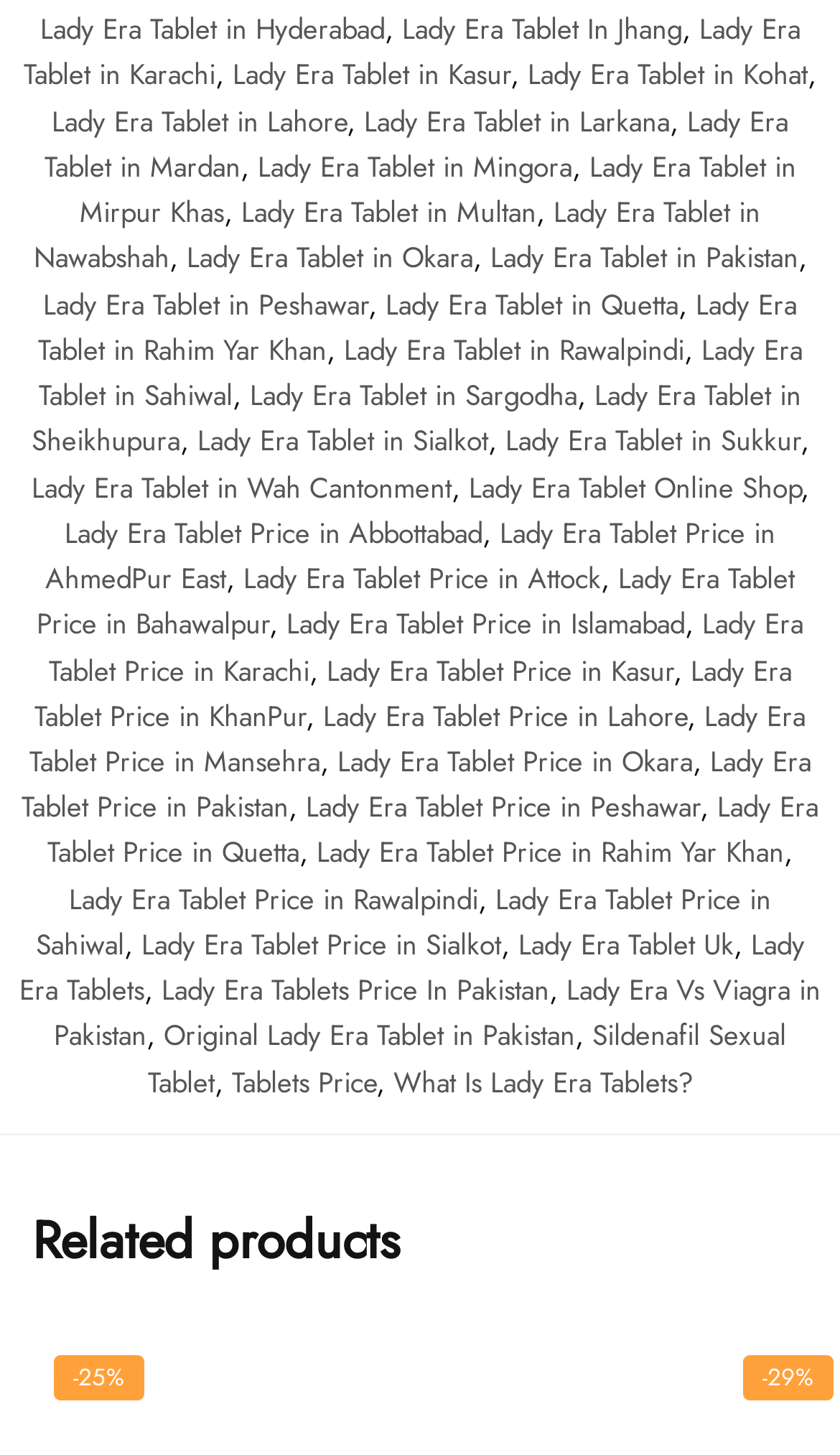Please determine the bounding box coordinates of the area that needs to be clicked to complete this task: 'Click on Lady Era Tablet in Hyderabad'. The coordinates must be four float numbers between 0 and 1, formatted as [left, top, right, bottom].

[0.047, 0.006, 0.458, 0.034]